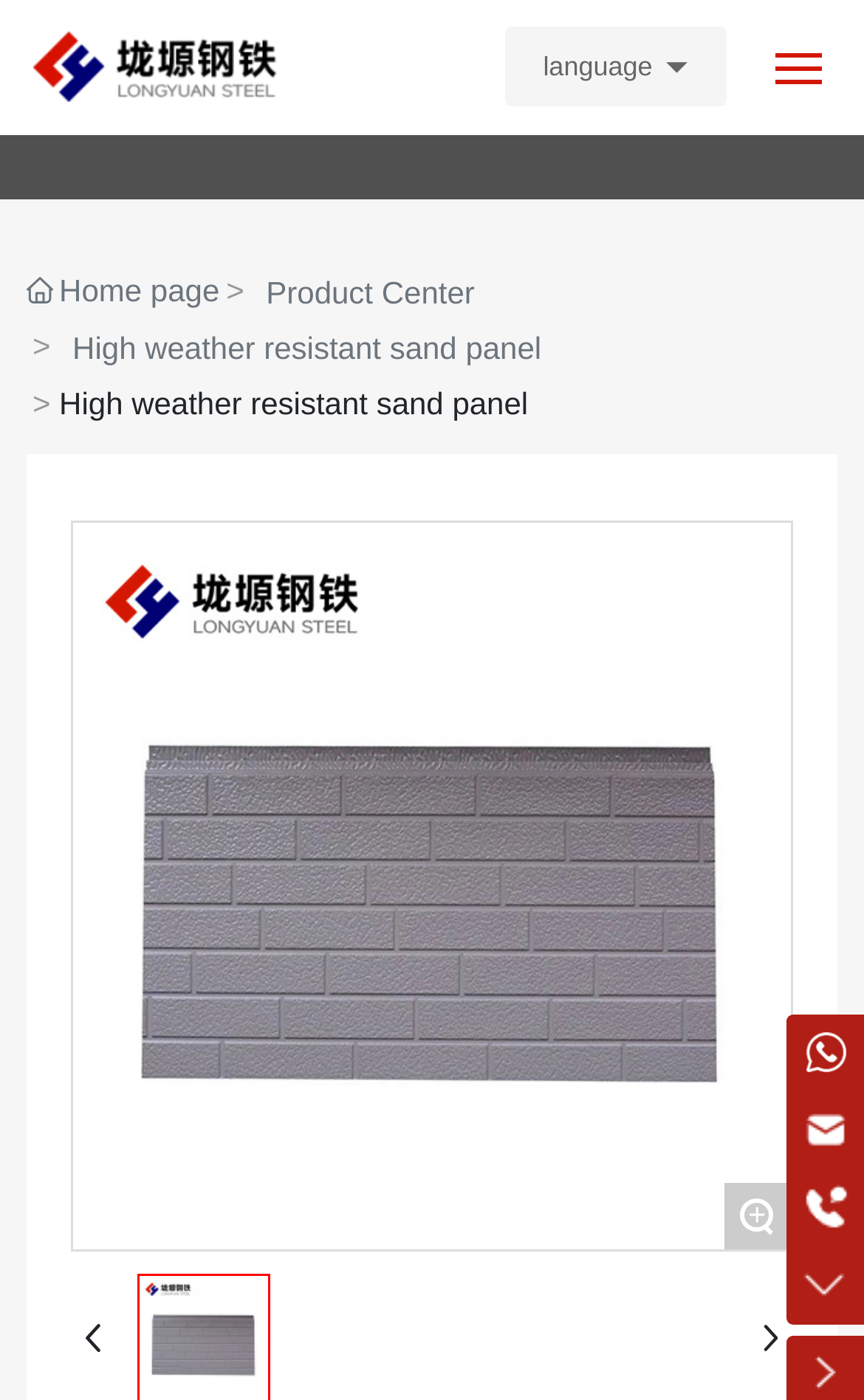Could you highlight the region that needs to be clicked to execute the instruction: "Learn about high weather resistant sand panel"?

[0.084, 0.232, 0.627, 0.268]